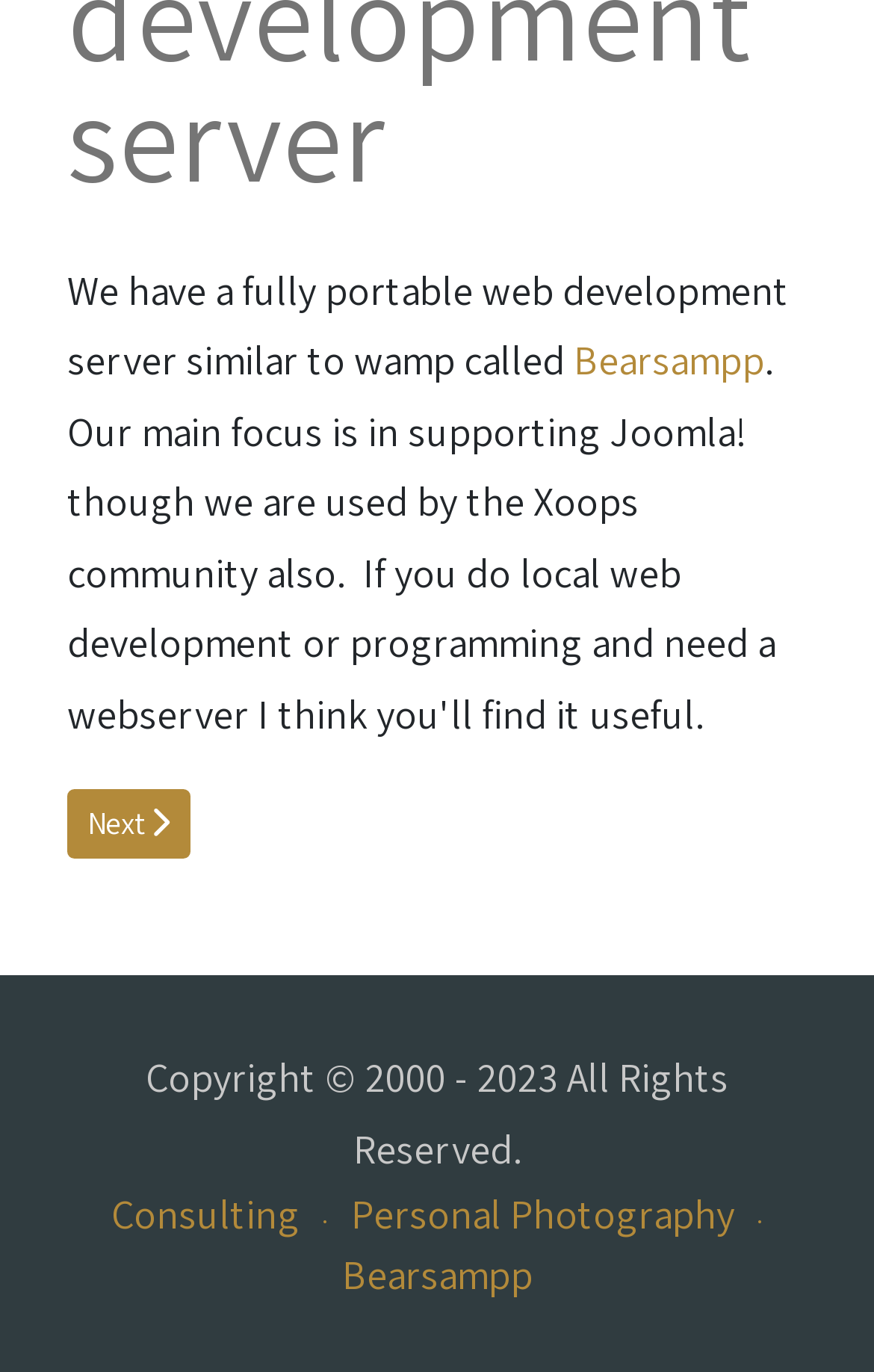Determine the bounding box of the UI element mentioned here: "Consulting". The coordinates must be in the format [left, top, right, bottom] with values ranging from 0 to 1.

[0.114, 0.866, 0.388, 0.904]